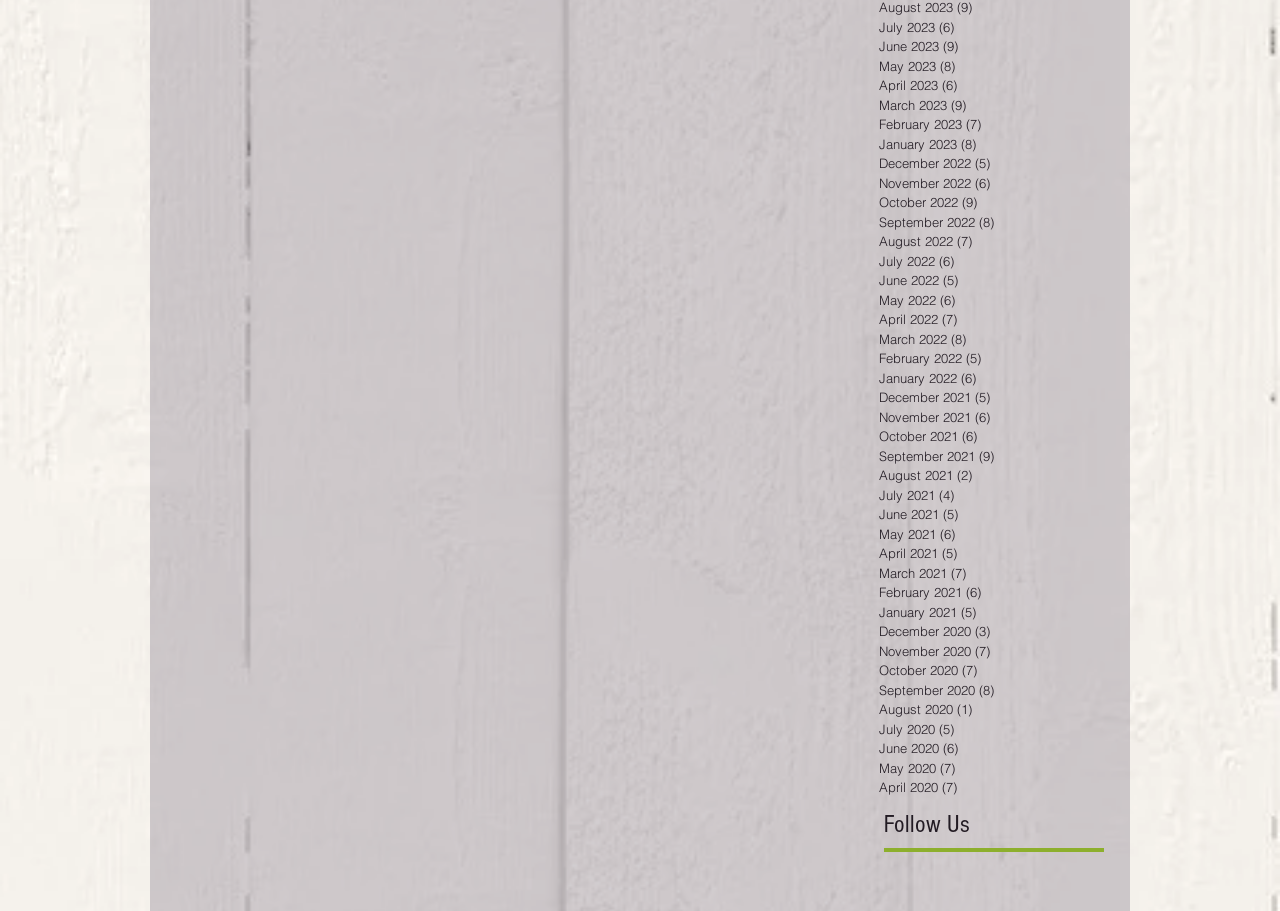Give a short answer using one word or phrase for the question:
How many links are there in the 'Social Bar' section?

2